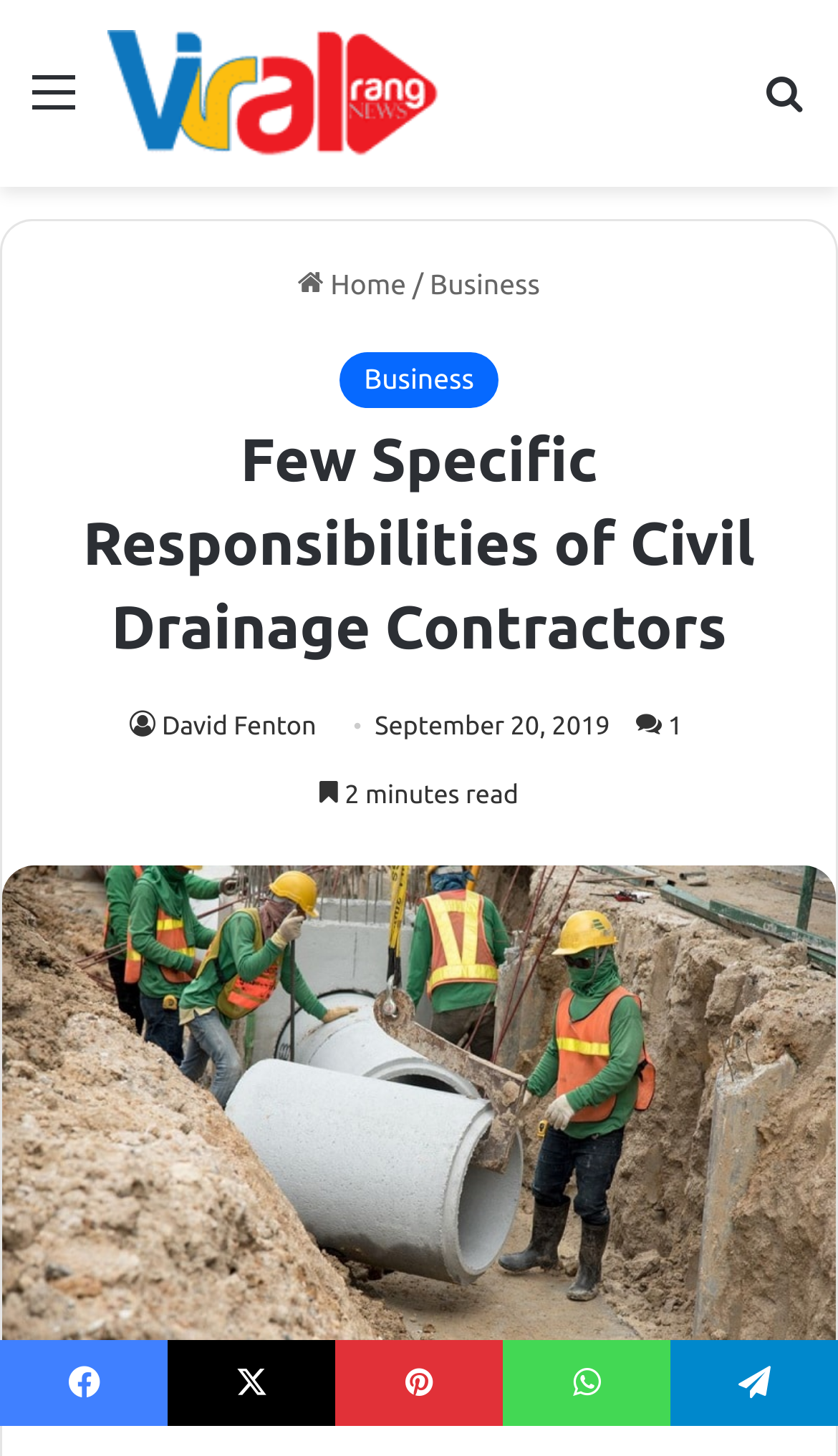Given the element description, predict the bounding box coordinates in the format (top-left x, top-left y, bottom-right x, bottom-right y). Make sure all values are between 0 and 1. Here is the element description: HKIA Medal of the Year

None